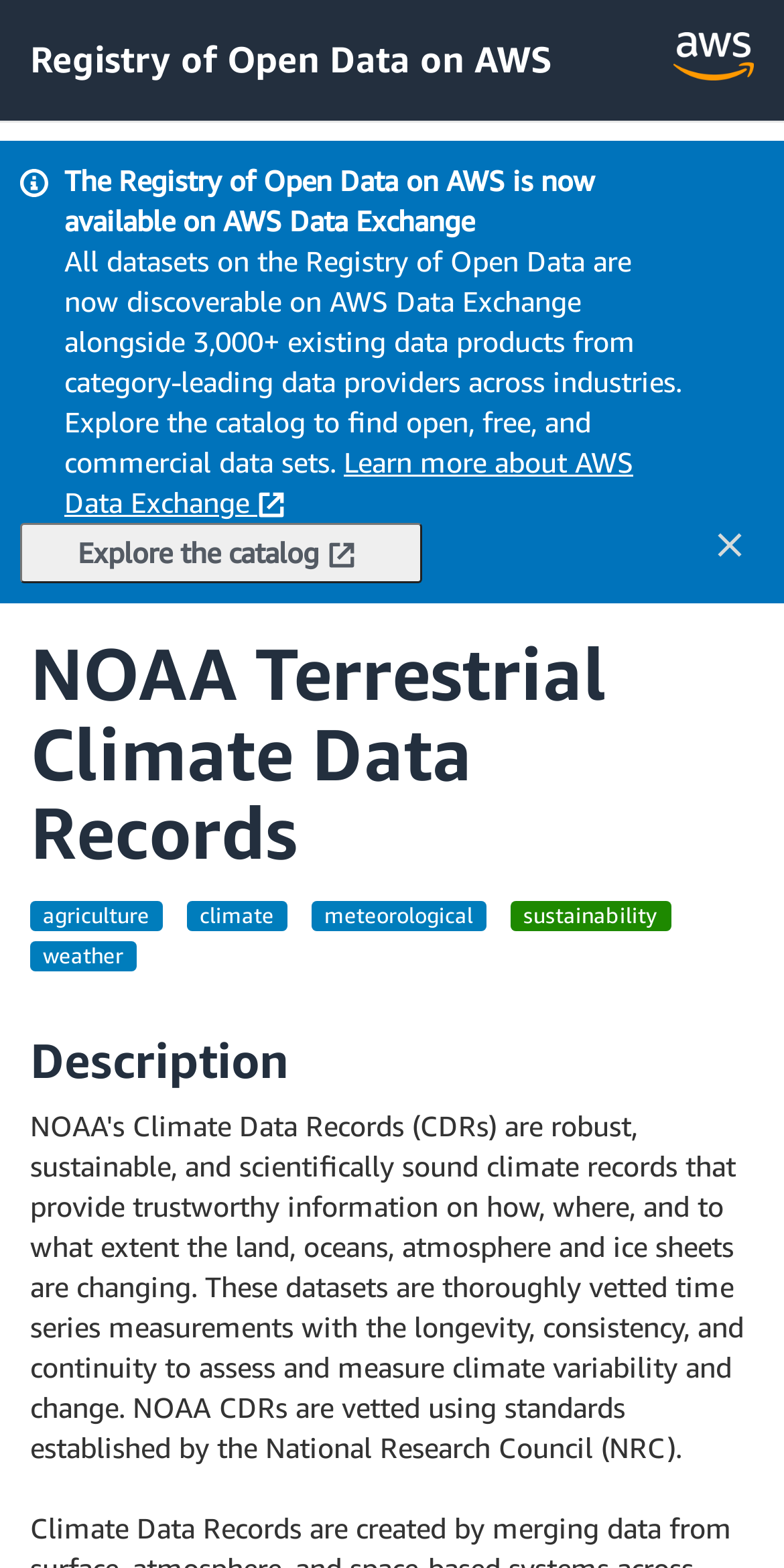How many data products are available on AWS Data Exchange?
Provide a short answer using one word or a brief phrase based on the image.

3,000+